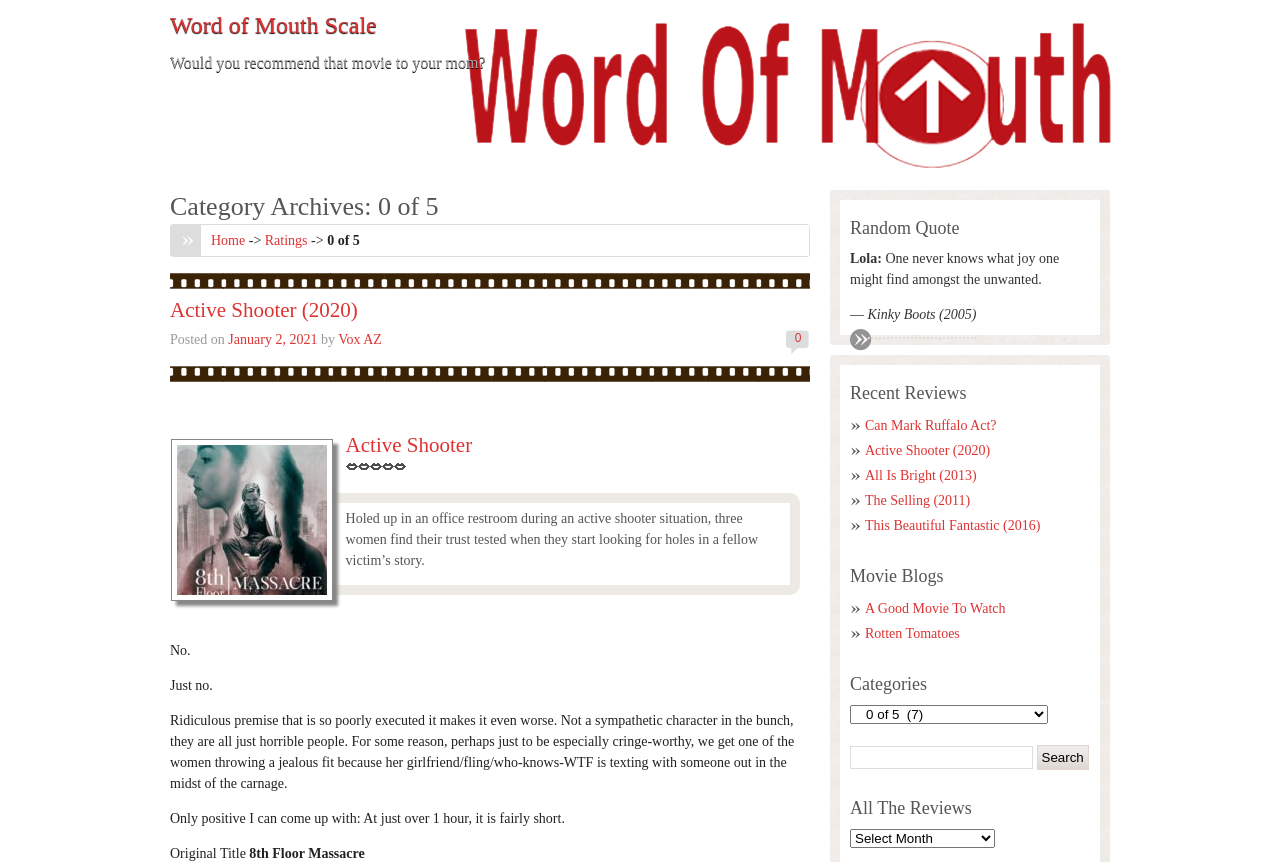Locate the bounding box coordinates of the element's region that should be clicked to carry out the following instruction: "Search for products". The coordinates need to be four float numbers between 0 and 1, i.e., [left, top, right, bottom].

None